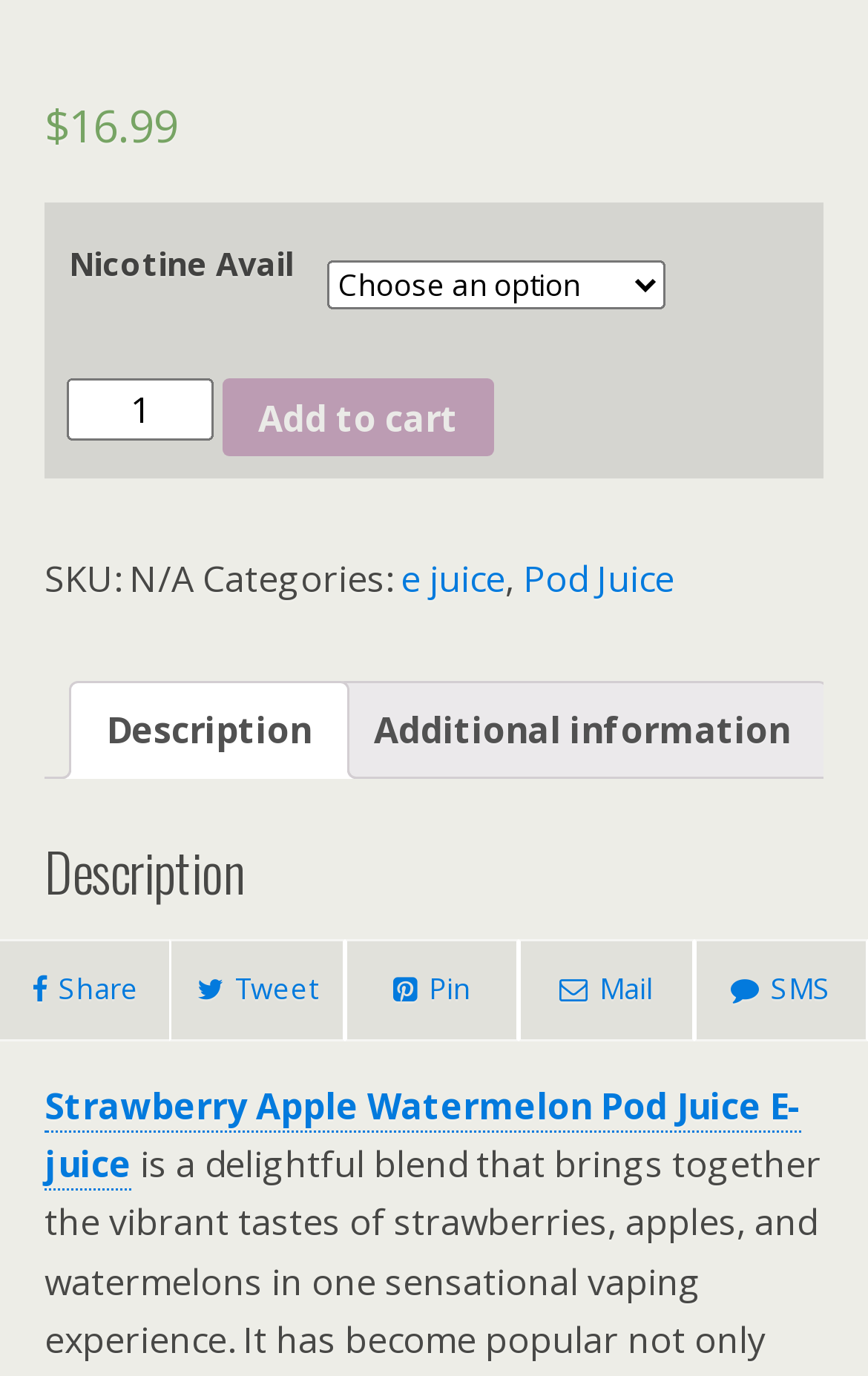What categories does the product belong to?
Look at the image and respond with a single word or a short phrase.

e juice, Pod Juice